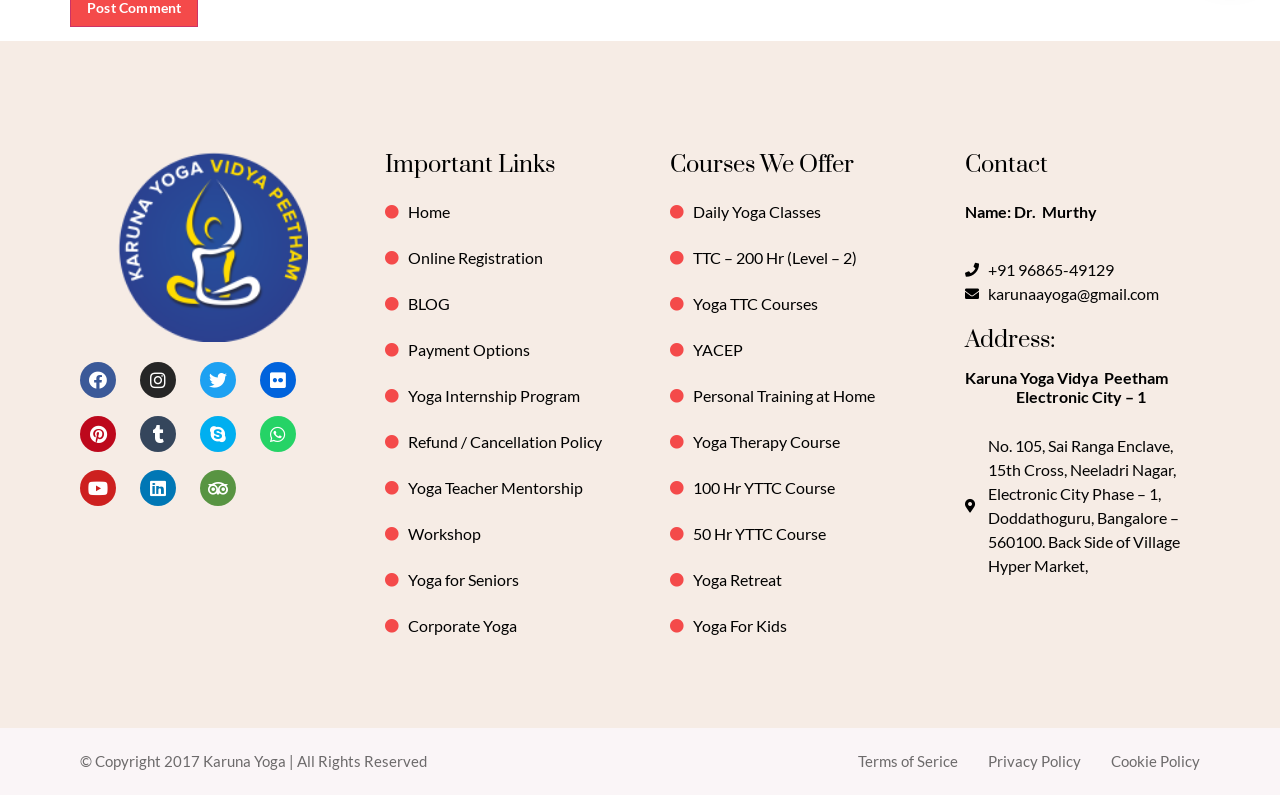Please specify the bounding box coordinates of the clickable region to carry out the following instruction: "View the 'Coeliac Disease' image". The coordinates should be four float numbers between 0 and 1, in the format [left, top, right, bottom].

None